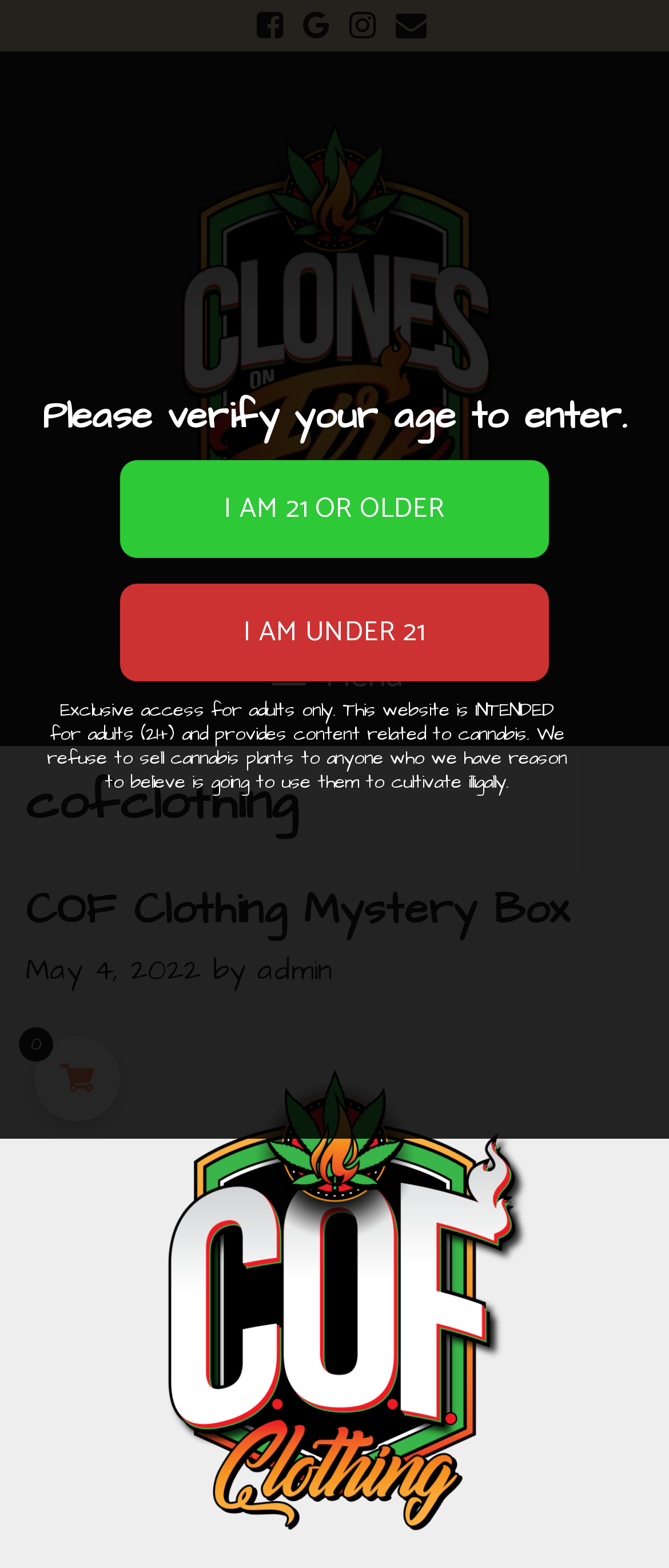Bounding box coordinates are specified in the format (top-left x, top-left y, bottom-right x, bottom-right y). All values are floating point numbers bounded between 0 and 1. Please provide the bounding box coordinate of the region this sentence describes: alt="Northern Sky Magazine"

None